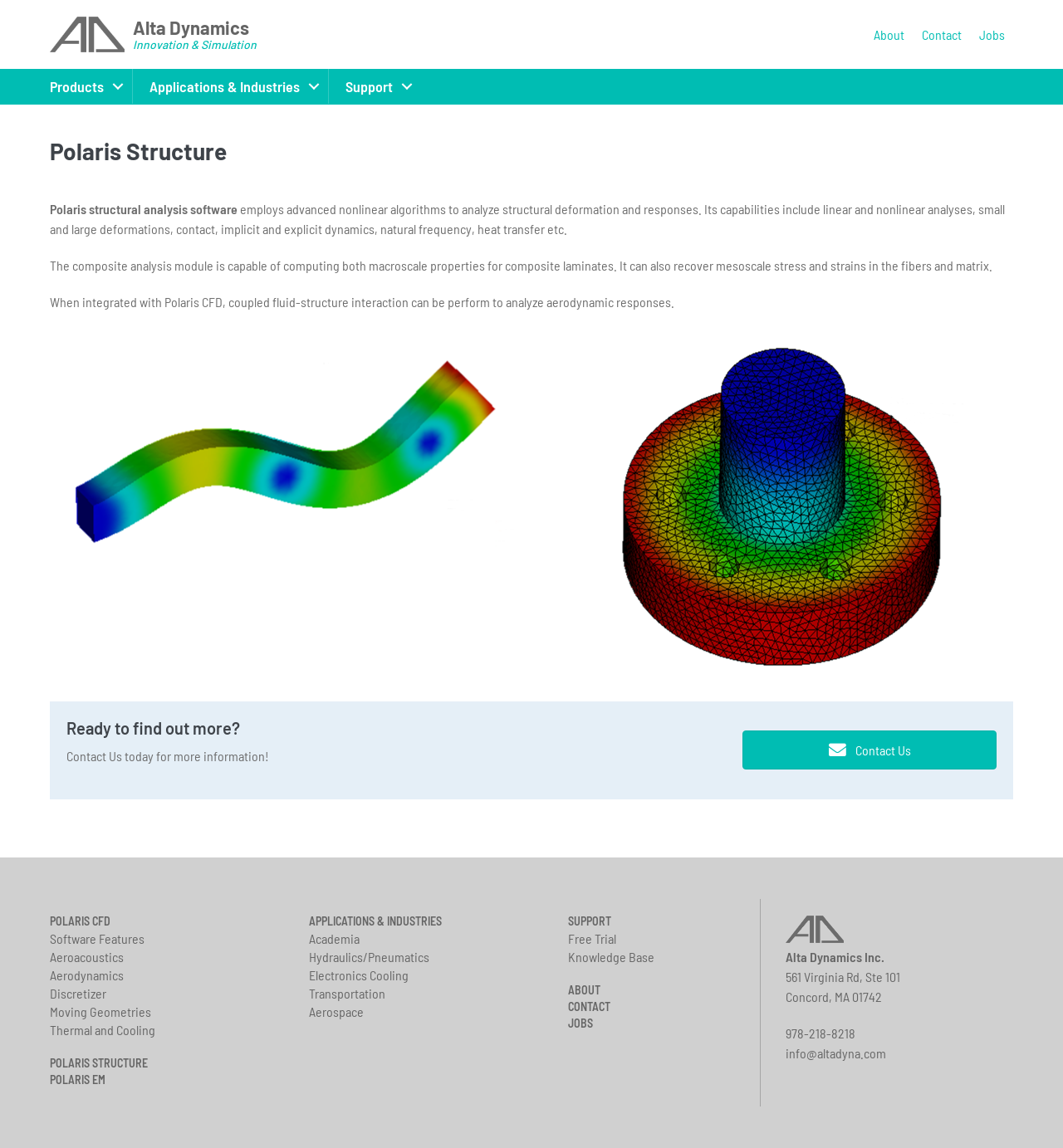What can be performed when integrated with Polaris CFD?
Please provide a single word or phrase based on the screenshot.

Coupled fluid-structure interaction